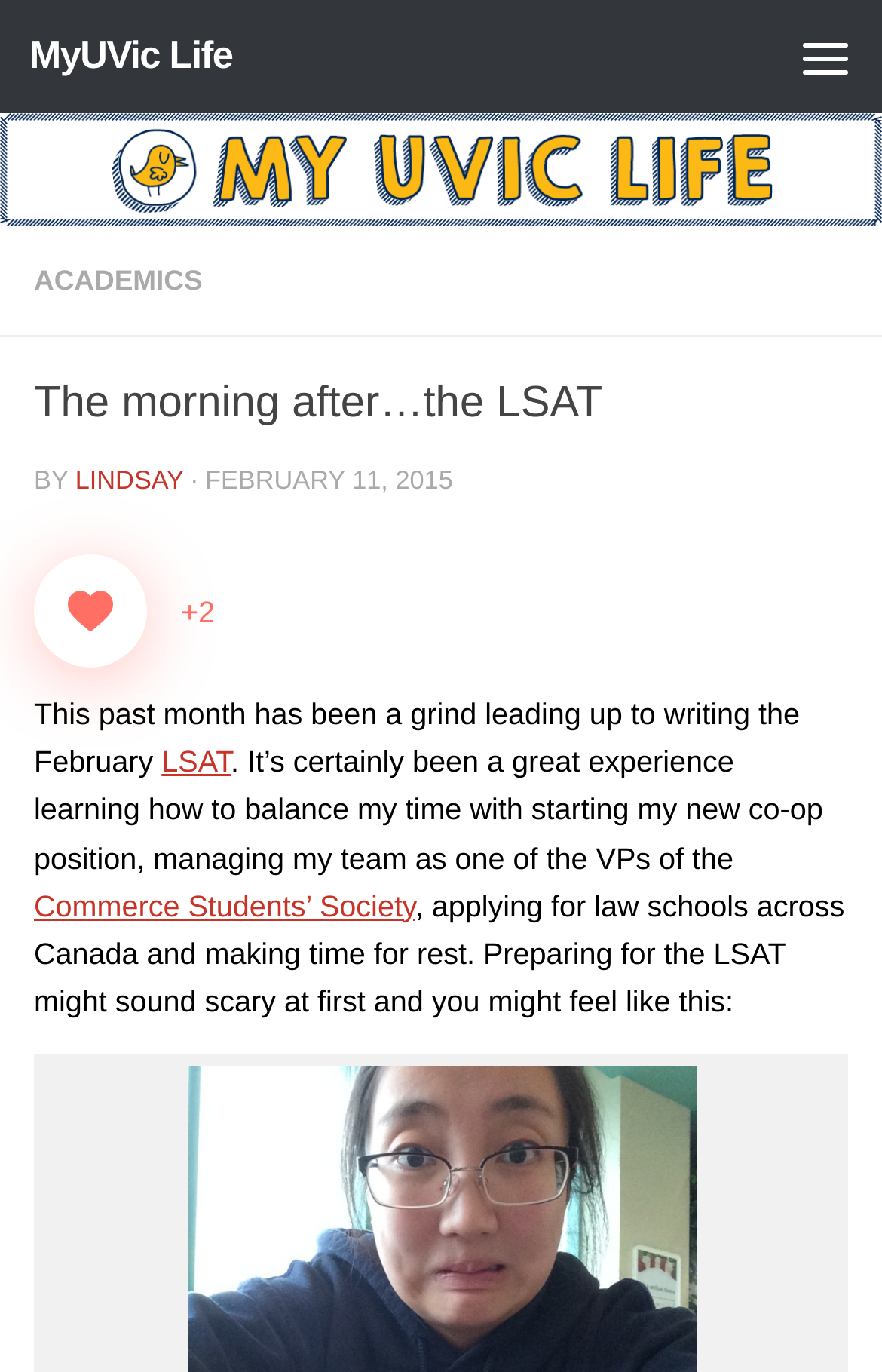Find the bounding box coordinates for the area you need to click to carry out the instruction: "Click the 'Like Button'". The coordinates should be four float numbers between 0 and 1, indicated as [left, top, right, bottom].

[0.038, 0.404, 0.167, 0.487]